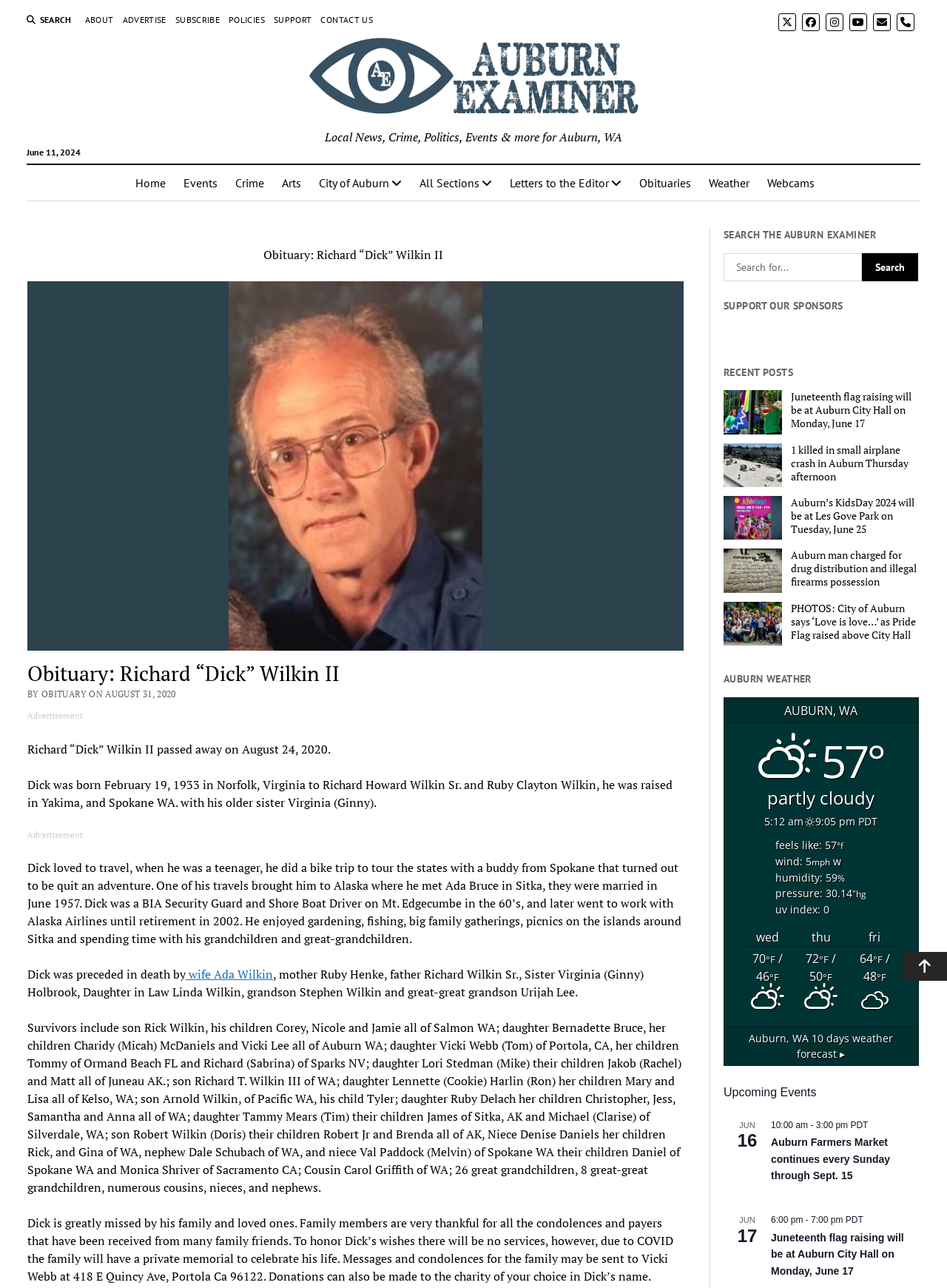What is the name of the website?
From the screenshot, supply a one-word or short-phrase answer.

Auburn Examiner